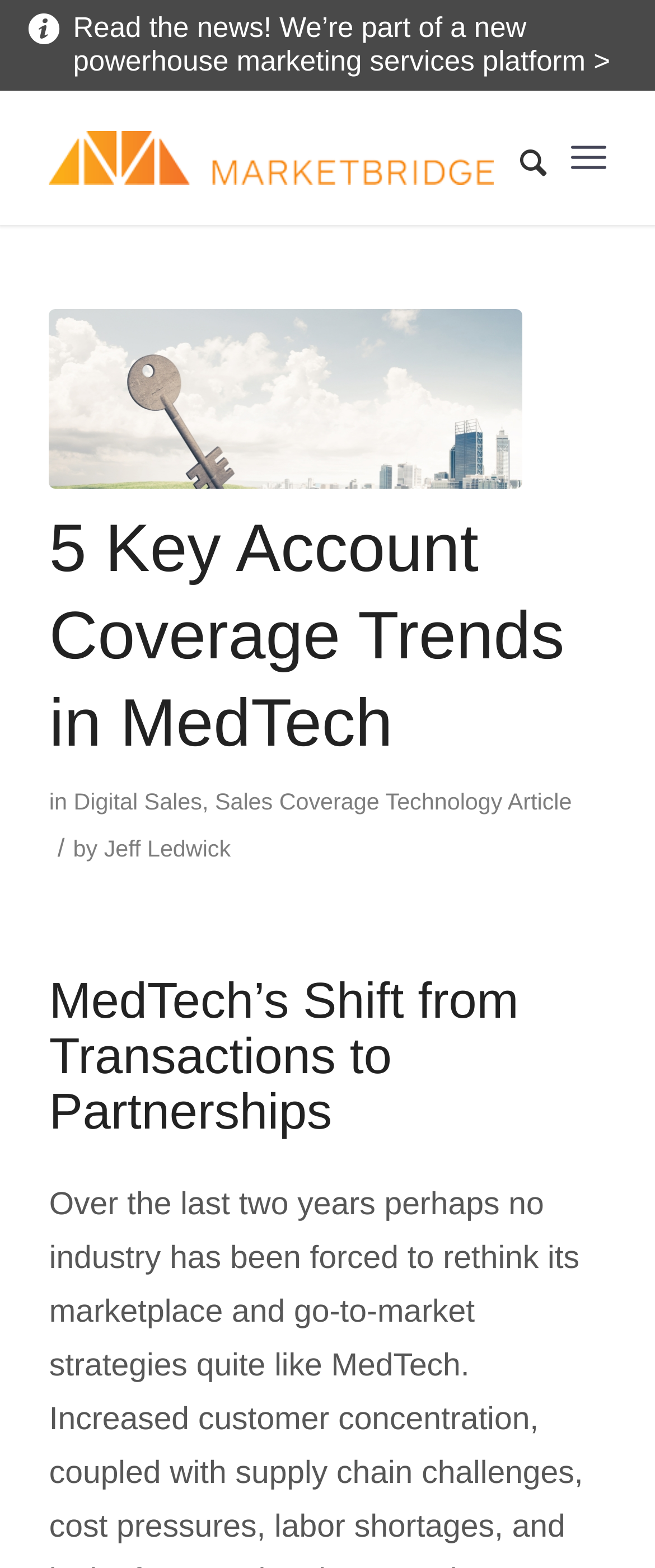Please find the bounding box coordinates of the element that must be clicked to perform the given instruction: "Read the article by Jeff Ledwick". The coordinates should be four float numbers from 0 to 1, i.e., [left, top, right, bottom].

[0.159, 0.533, 0.352, 0.549]